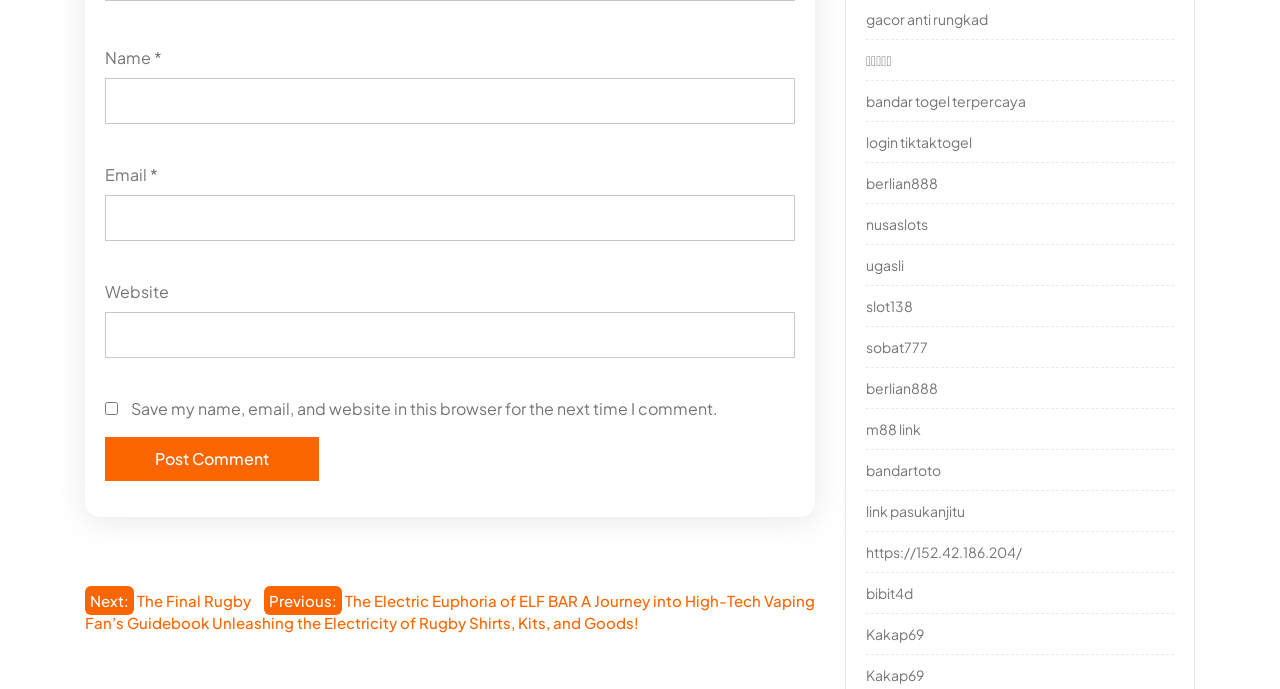Pinpoint the bounding box coordinates of the clickable element to carry out the following instruction: "Click the Post Comment button."

[0.082, 0.635, 0.249, 0.699]